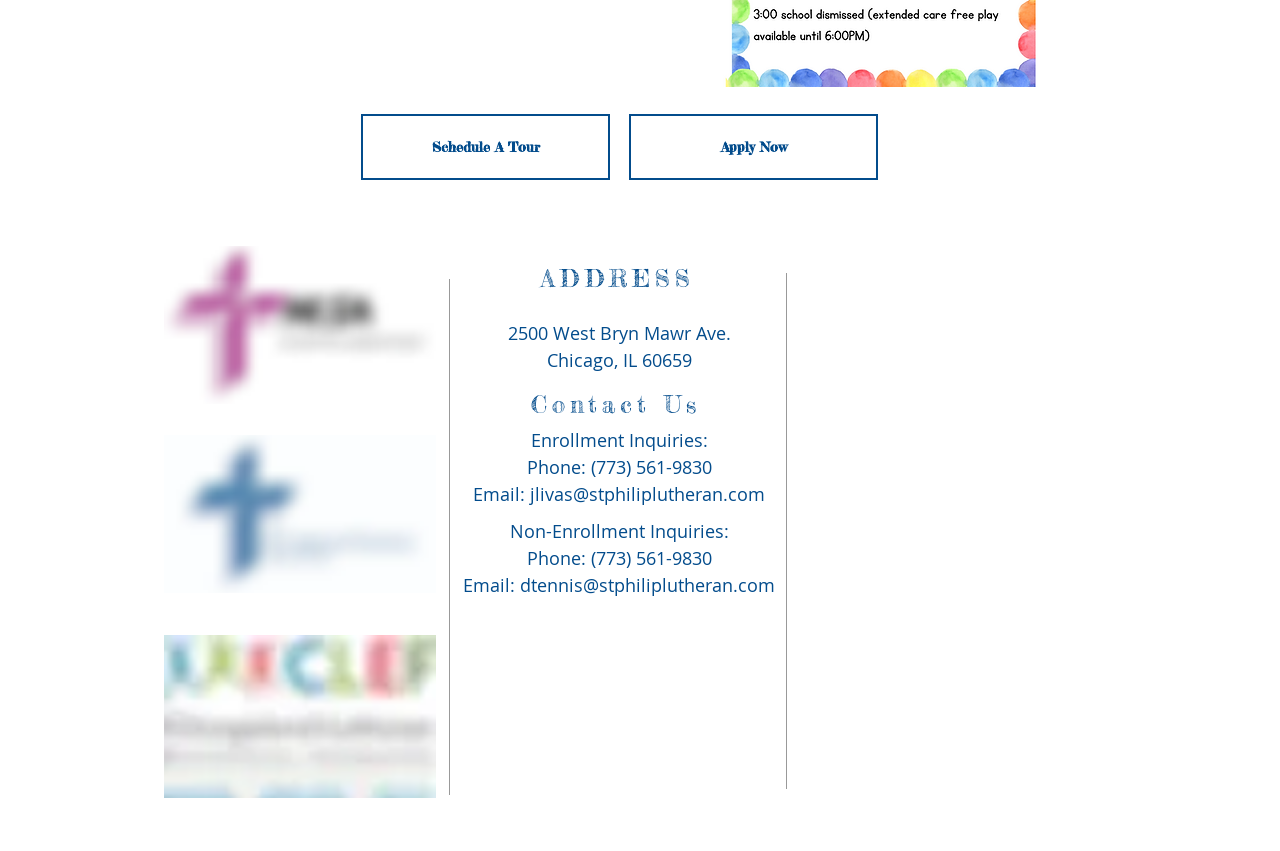Predict the bounding box coordinates for the UI element described as: "Schedule A Tour". The coordinates should be four float numbers between 0 and 1, presented as [left, top, right, bottom].

[0.282, 0.134, 0.477, 0.212]